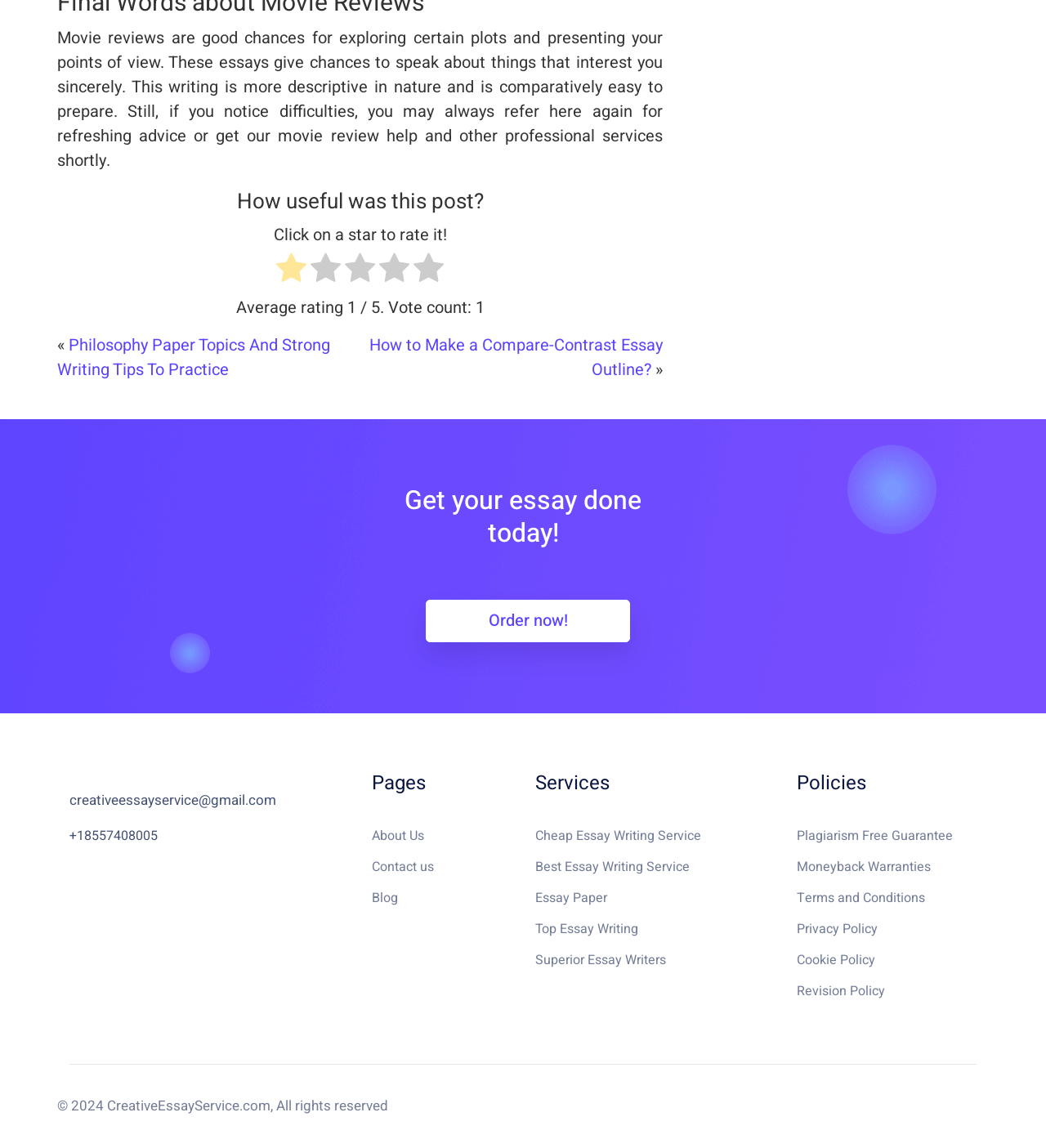What is the purpose of the 'Get your essay done' button?
Can you offer a detailed and complete answer to this question?

The 'Get your essay done' button is accompanied by the text 'today!' and a link to 'Order now!'. This suggests that the purpose of the button is to encourage users to order an essay from the website.